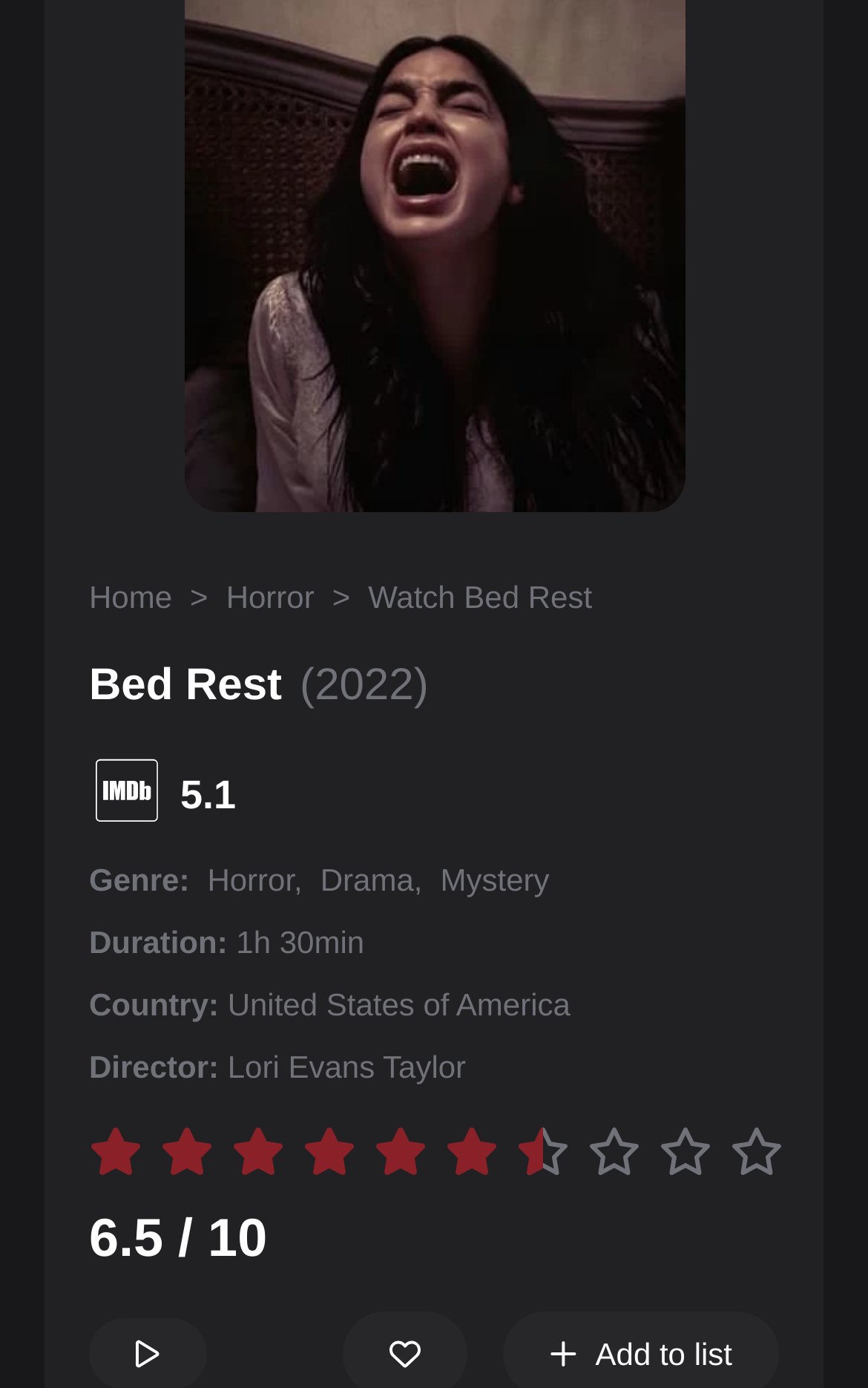Locate the bounding box coordinates of the item that should be clicked to fulfill the instruction: "Click on Home".

[0.103, 0.416, 0.198, 0.442]